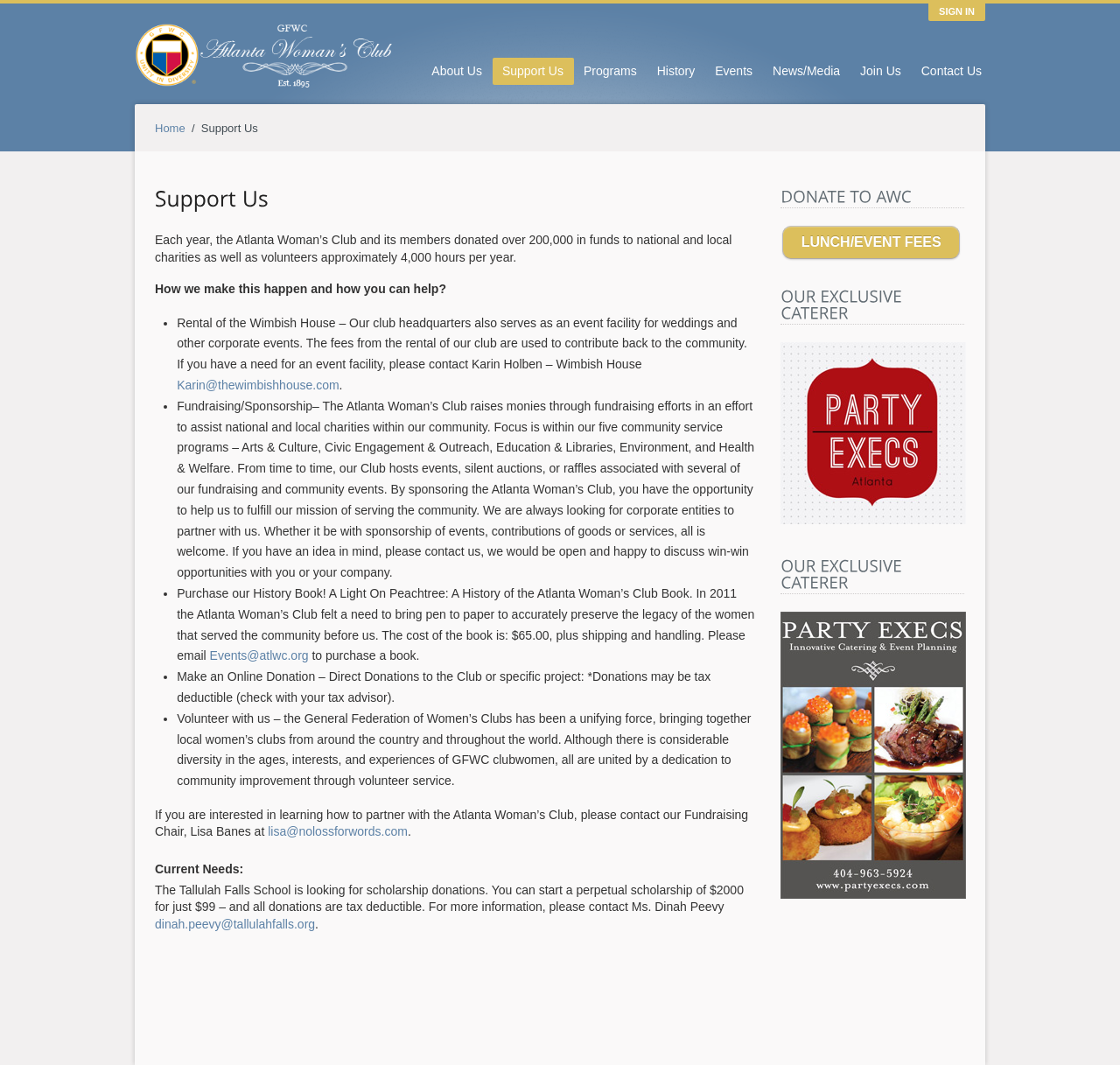Provide a short, one-word or phrase answer to the question below:
How many hours do the club members volunteer per year?

4,000 hours